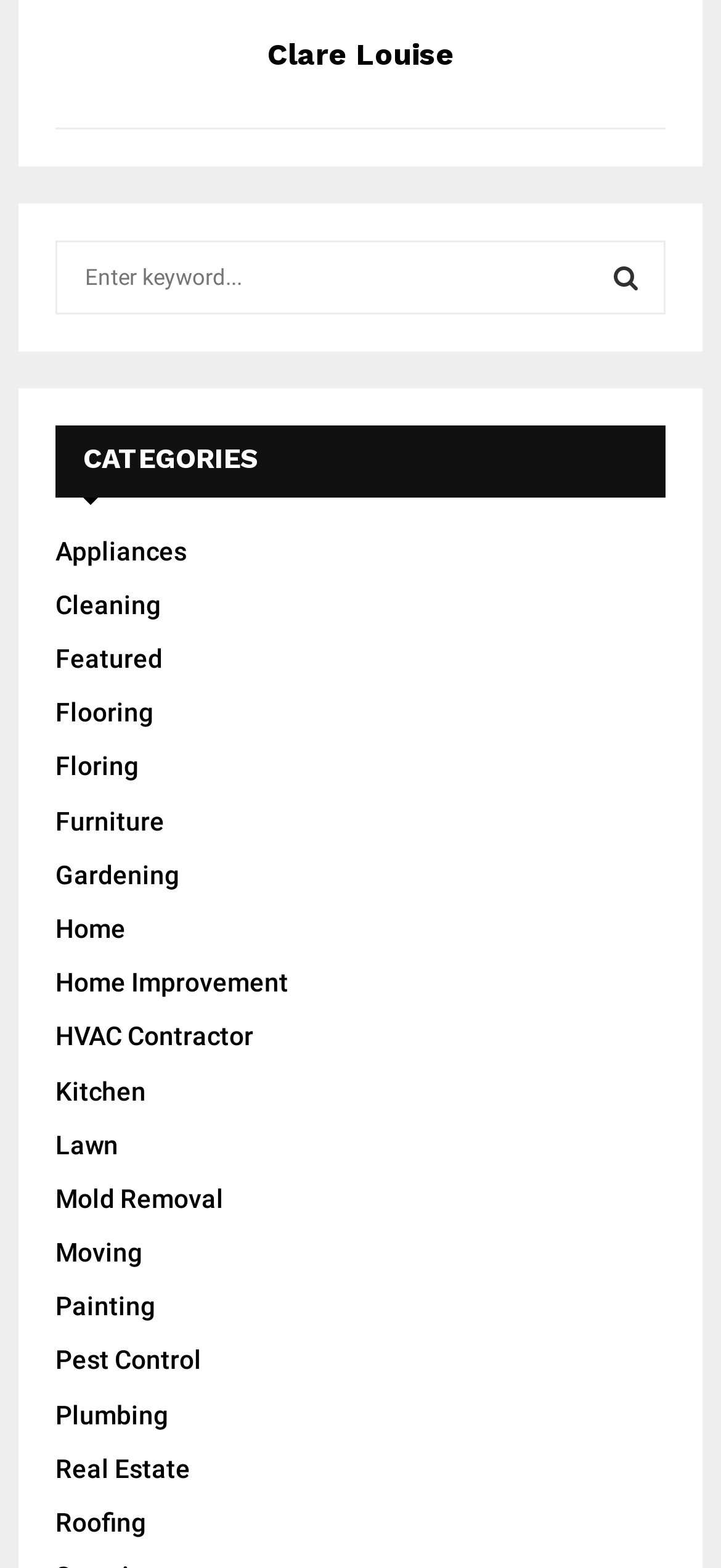Locate the bounding box of the user interface element based on this description: "Real Estate".

[0.077, 0.927, 0.264, 0.946]